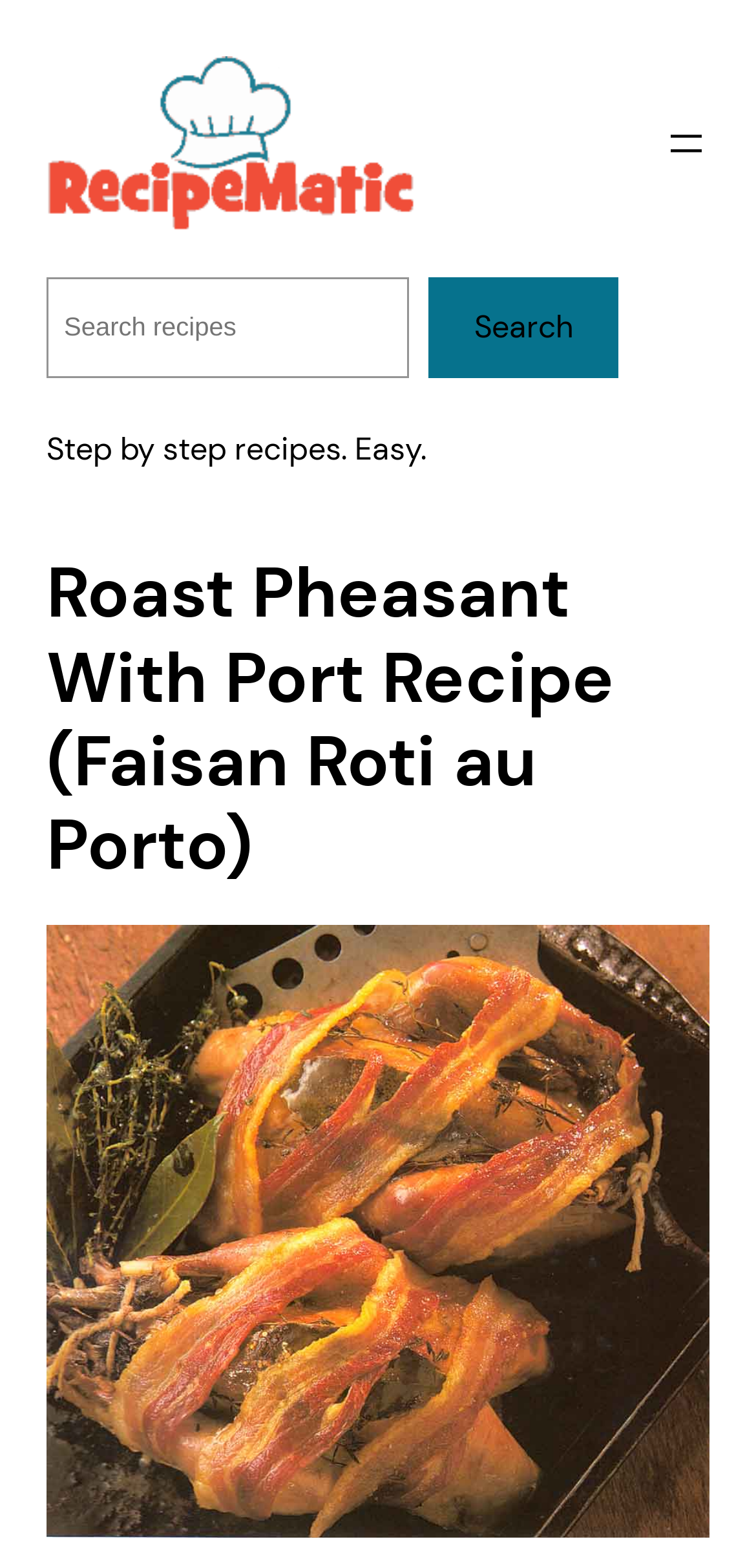Describe all the significant parts and information present on the webpage.

The webpage is about a recipe for Roast Pheasant With Port, specifically highlighting the benefits of roasting the pheasant in foil to keep the flesh moist. 

At the top left of the page, there is a link to the website "RecipeMatic" accompanied by an image of the same name. 

On the top right, there is a navigation menu labeled "Main Menu" with an "Open menu" button. 

Below the navigation menu, there is a search bar with a "Search" label, a search box, and a "Search" button. 

Further down, there is a brief description of the website, stating that it provides "Step by step recipes. Easy." 

The main content of the page is headed by a title "Roast Pheasant With Port Recipe (Faisan Roti au Porto)" which is followed by a large image of the dish, showcasing the finished product of the recipe.